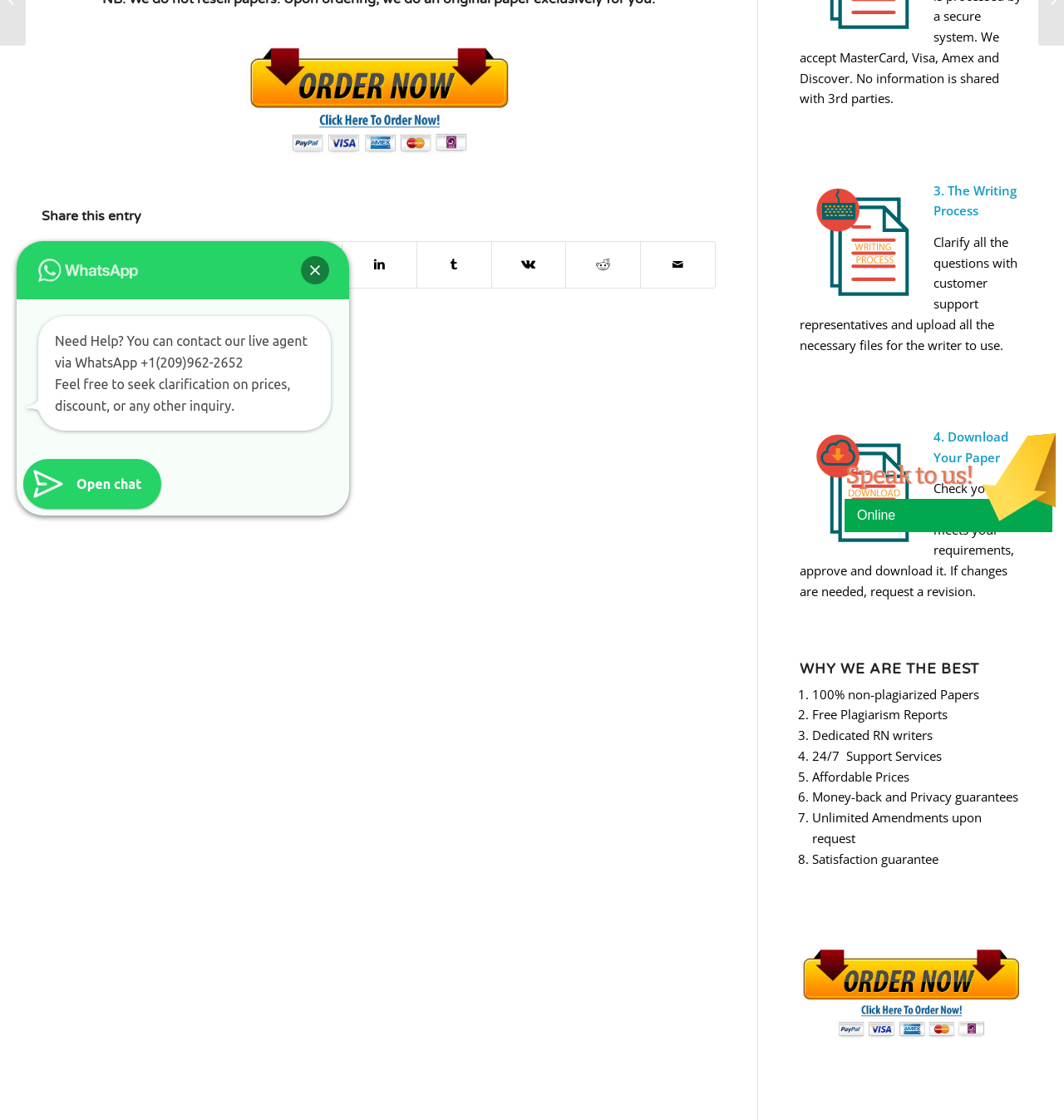Using the provided element description, identify the bounding box coordinates as (top-left x, top-left y, bottom-right x, bottom-right y). Ensure all values are between 0 and 1. Description: Share on Tumblr

[0.392, 0.216, 0.461, 0.257]